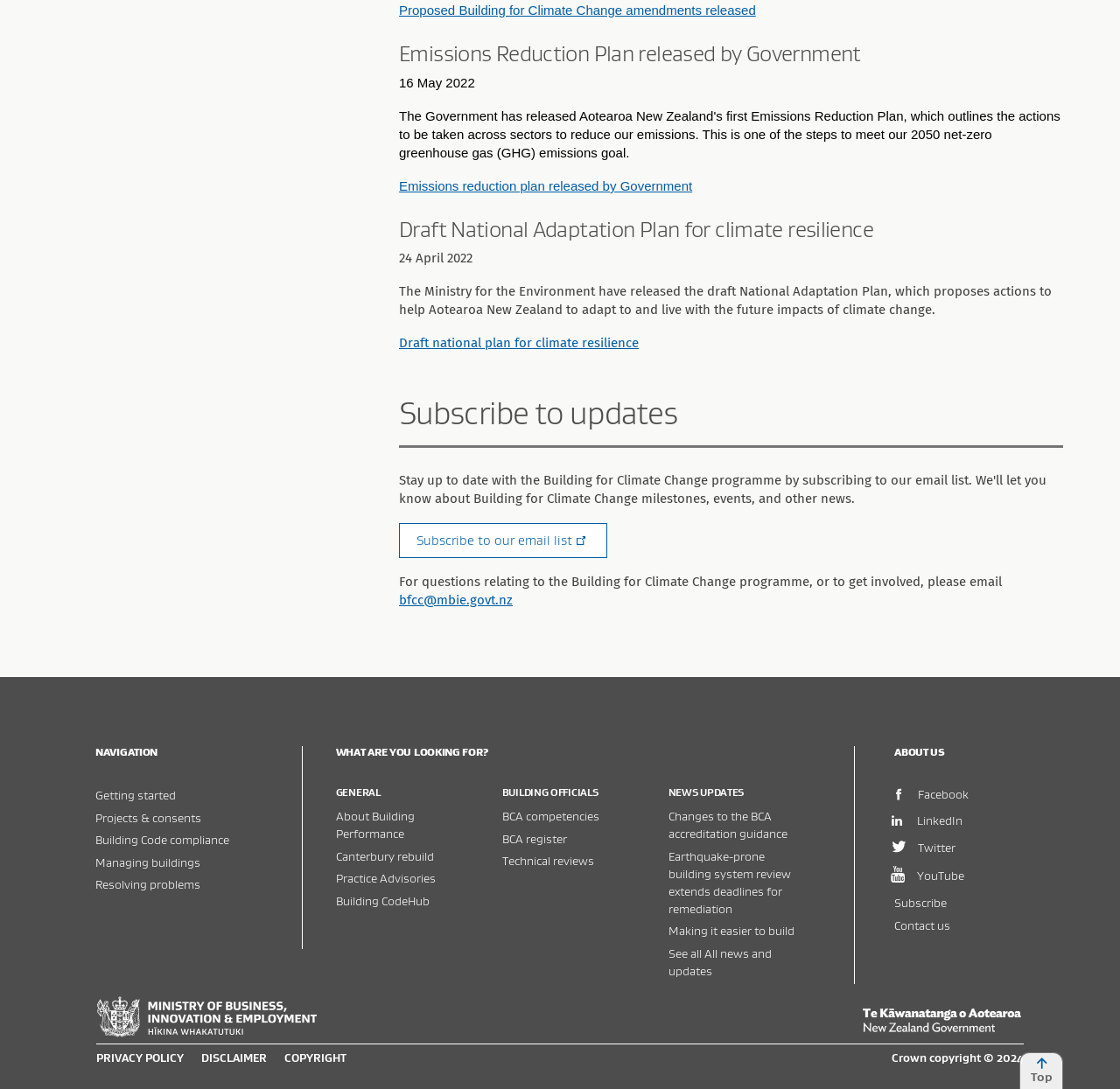What are the navigation options available?
Look at the image and answer with only one word or phrase.

Getting started, Projects & consents, etc.